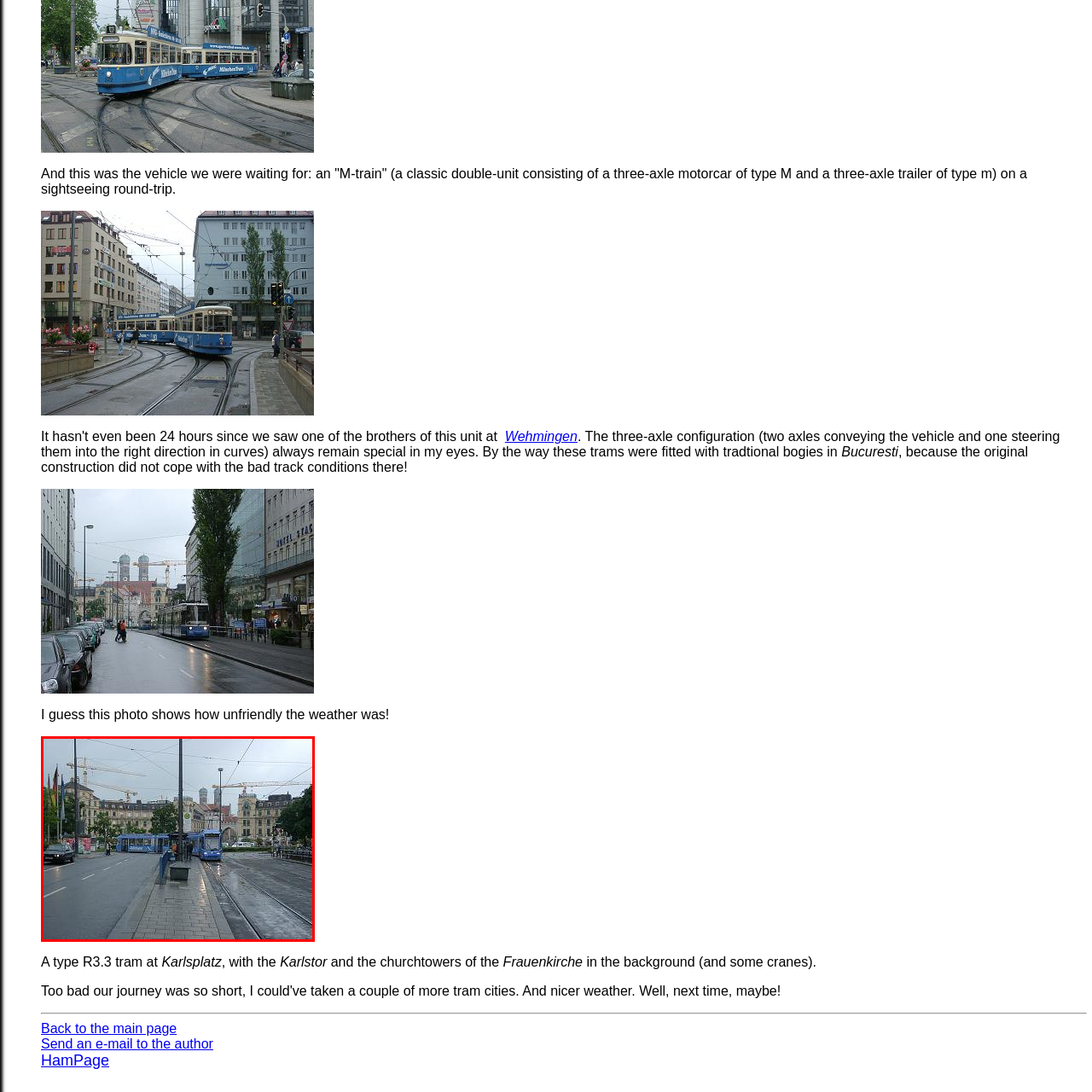Focus on the area marked by the red box, What suggests ongoing development in the city? 
Answer briefly using a single word or phrase.

Construction cranes